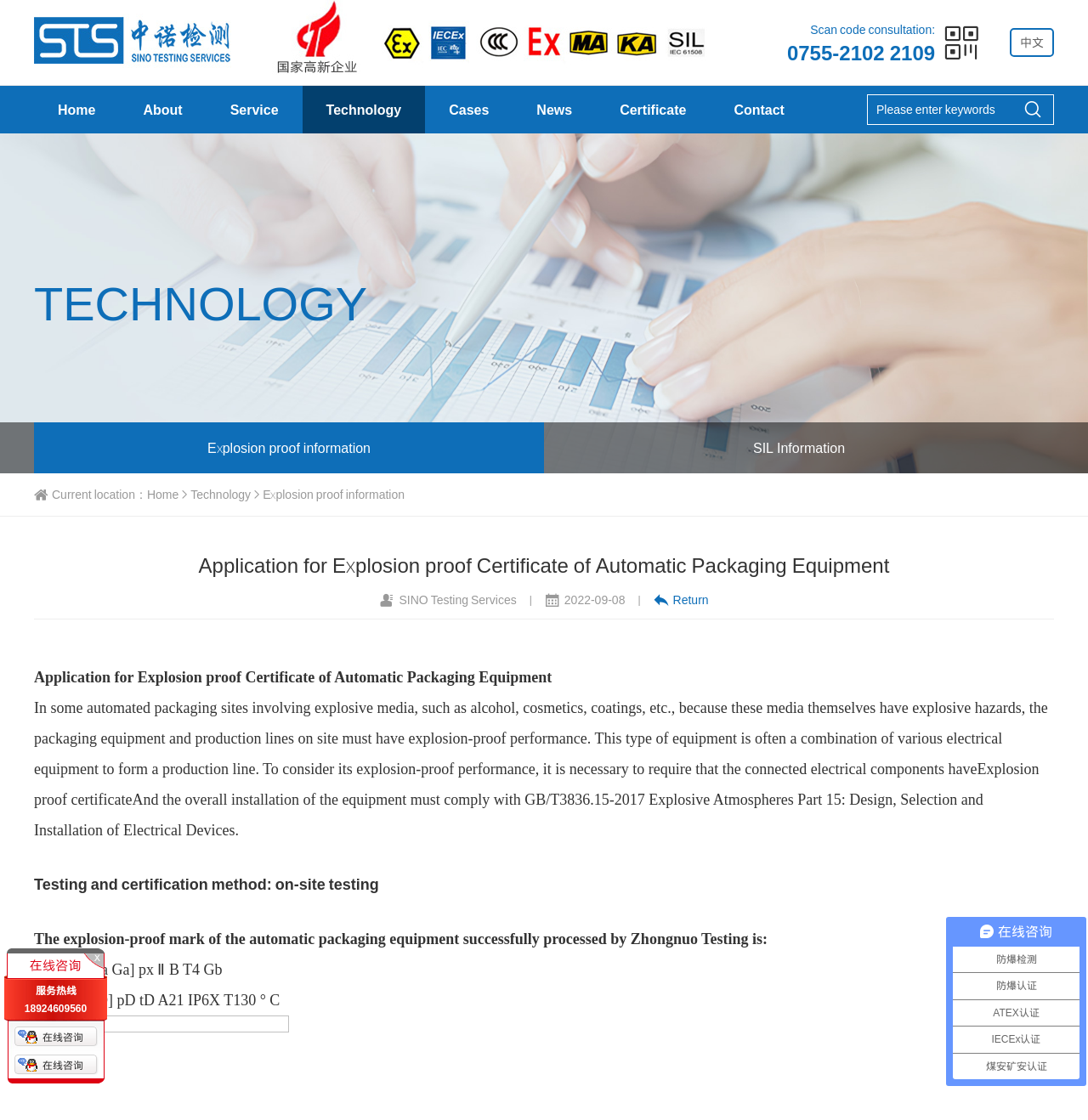Given the following UI element description: "name="keyword" placeholder="Please enter keywords"", find the bounding box coordinates in the webpage screenshot.

[0.797, 0.084, 0.969, 0.112]